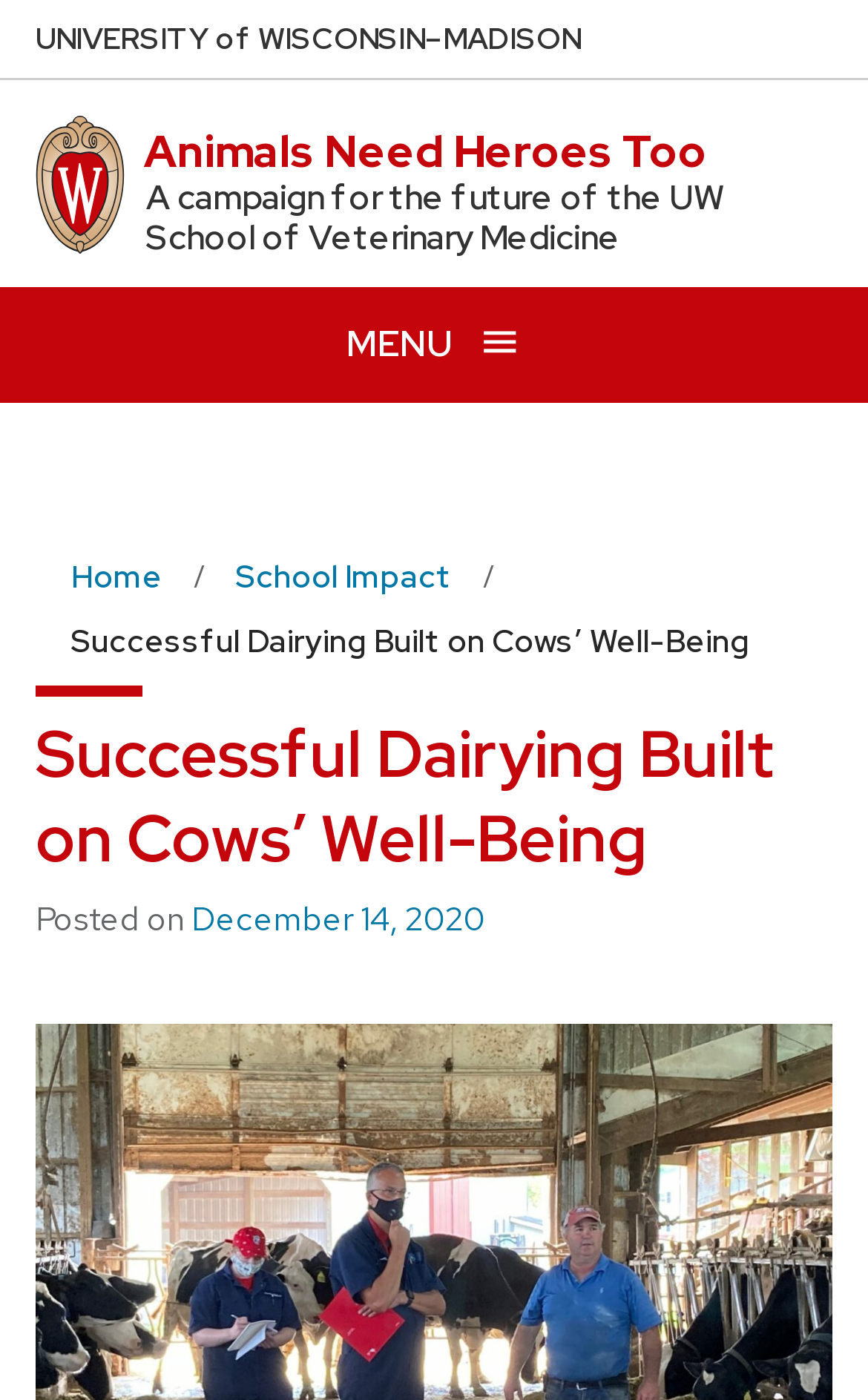Generate the title text from the webpage.

Successful Dairying Built on Cows’ Well-Being